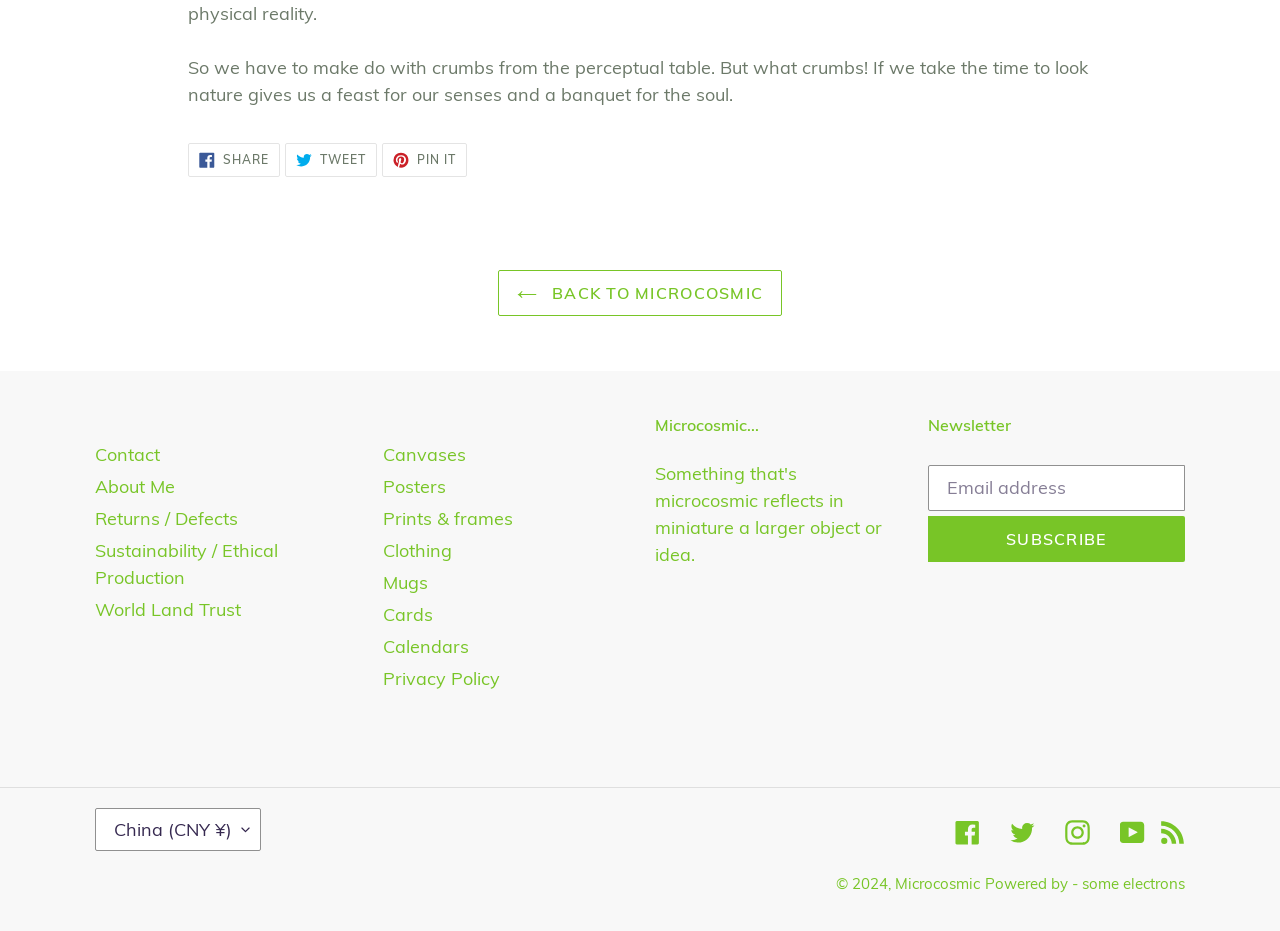Determine the bounding box coordinates of the clickable element to achieve the following action: 'View Canvases'. Provide the coordinates as four float values between 0 and 1, formatted as [left, top, right, bottom].

[0.299, 0.476, 0.364, 0.5]